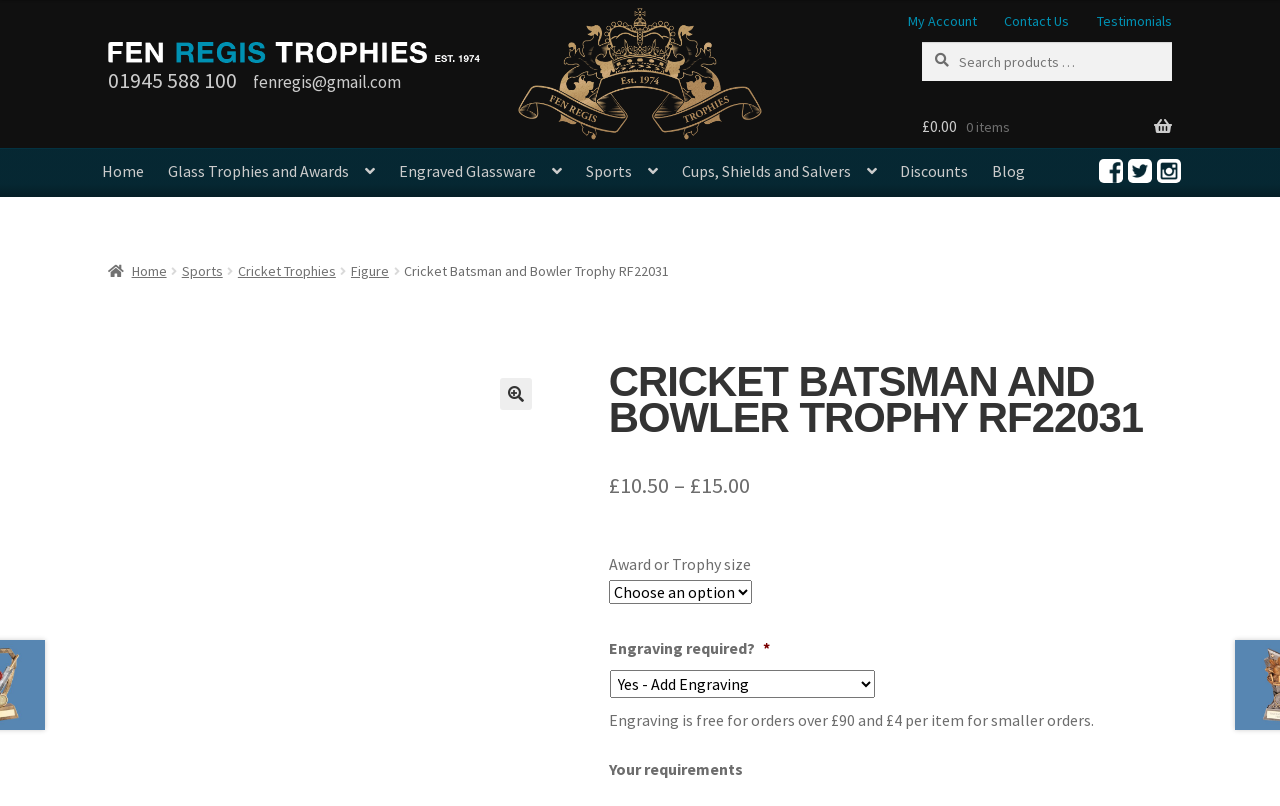Describe the webpage in detail, including text, images, and layout.

This webpage is about a cricket batsman and bowler trophy, specifically the RF22031 model from Fen Regis Trophies. At the top left, there is a link to skip to navigation and another to skip to content. Below these links, the Fen Regis Trophies logo is displayed, which is an image with a link to the company's homepage.

To the right of the logo, there is a secondary navigation menu with links to "My Account", "Contact Us", and "Testimonials". Next to this menu, there is a search bar where users can search for products.

Below the search bar, there is a primary navigation menu with links to various categories, including "Home", "Glass Trophies and Awards", "Engraved Glassware", "Sports", "Cups, Shields and Salvers", "Discounts", and "Blog".

On the top right, there is a link to view the shopping cart, which currently has 0 items and a total cost of £0.00. Below this, there are contact details, including a phone number and email address, as well as links to follow Fen Regis Trophies on Facebook, Twitter, and Instagram.

The main content of the page is divided into sections. The first section displays the breadcrumb navigation, showing the path from the homepage to the current page, which is "Cricket Batsman and Bowler Trophy RF22031". Below this, there is a heading with the same title, followed by a product image and a description of the trophy.

The product details section displays the price of the trophy, which ranges from £10.50 to £15.00, depending on the size. There are also options to select the award or trophy size and whether engraving is required. A note below explains that engraving is free for orders over £90 and £4 per item for smaller orders. Finally, there is a field to enter the user's requirements.